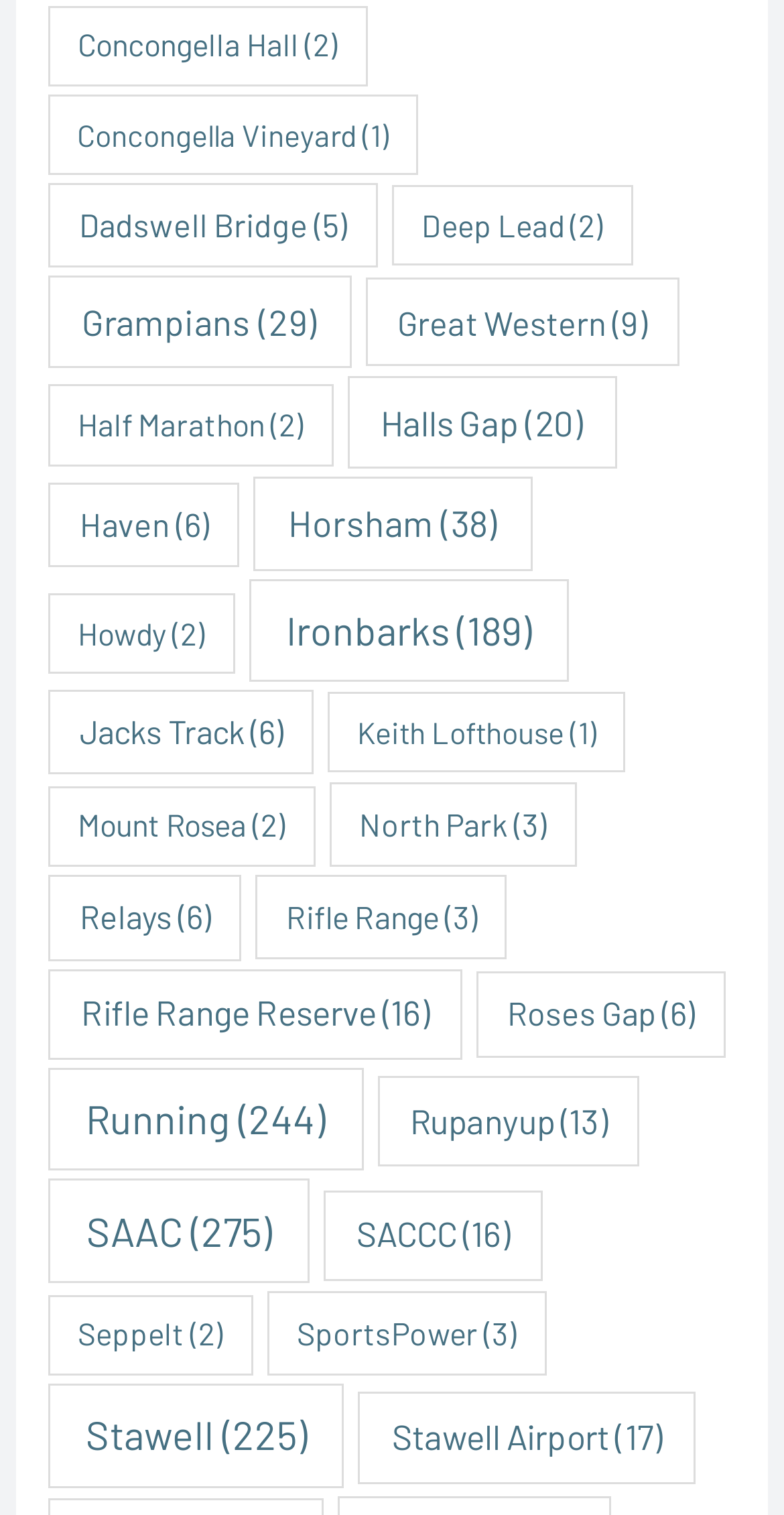Identify the coordinates of the bounding box for the element that must be clicked to accomplish the instruction: "Click on 'FlashLearners Apps'".

None